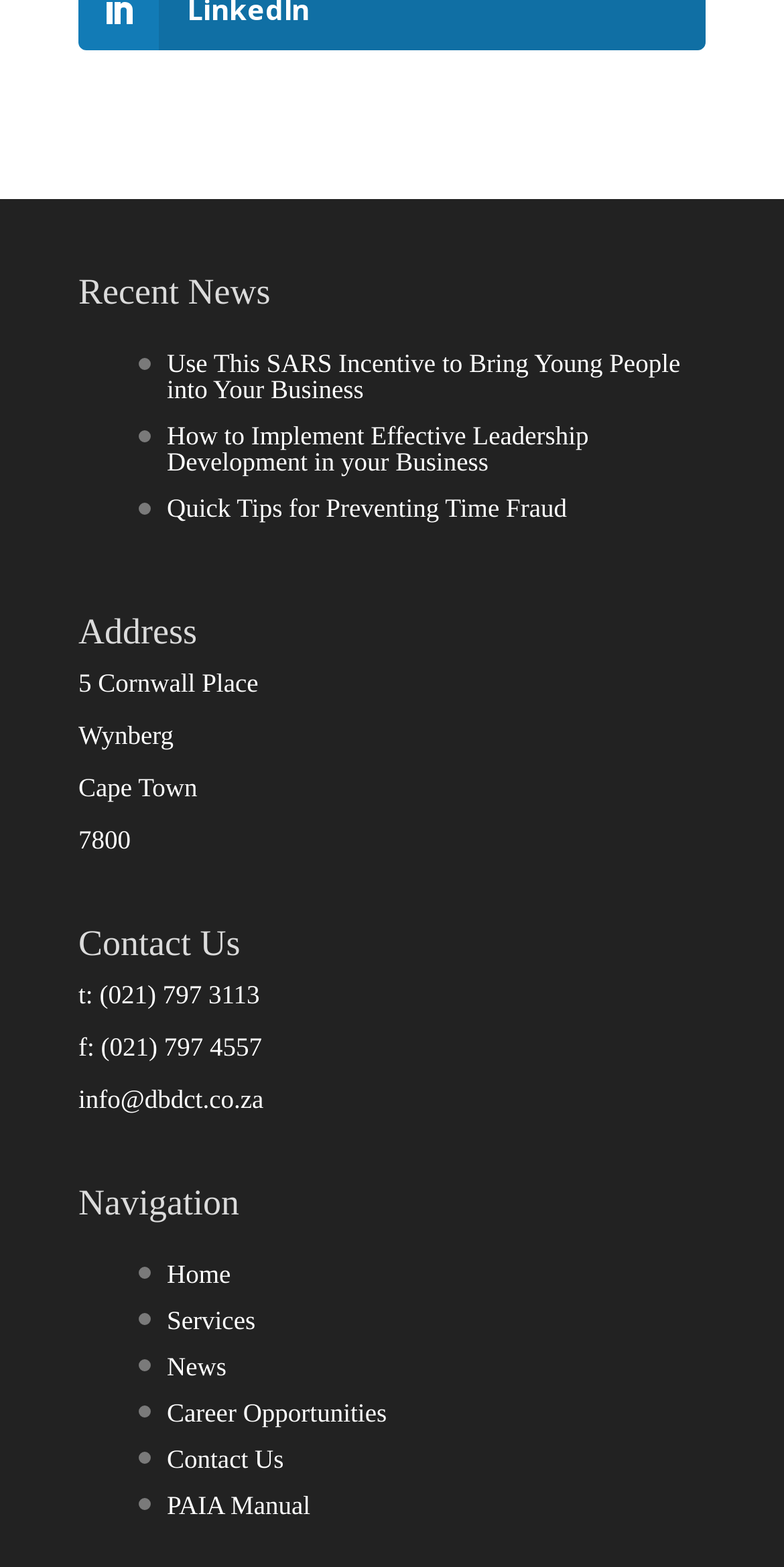Provide the bounding box coordinates in the format (top-left x, top-left y, bottom-right x, bottom-right y). All values are floating point numbers between 0 and 1. Determine the bounding box coordinate of the UI element described as: Instagram

None